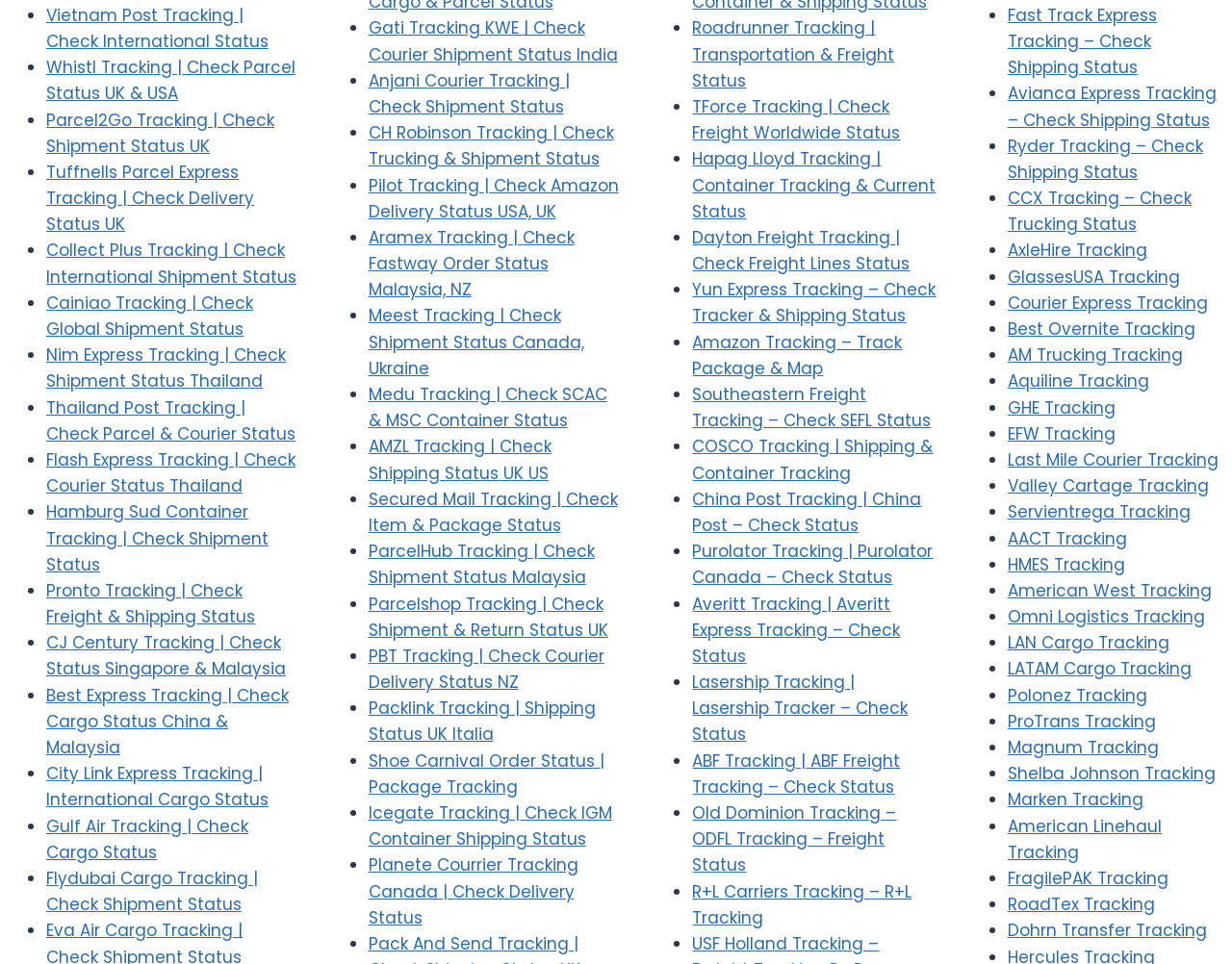Find the bounding box coordinates of the element you need to click on to perform this action: 'Check Thailand Post status'. The coordinates should be represented by four float values between 0 and 1, in the format [left, top, right, bottom].

[0.038, 0.411, 0.24, 0.462]